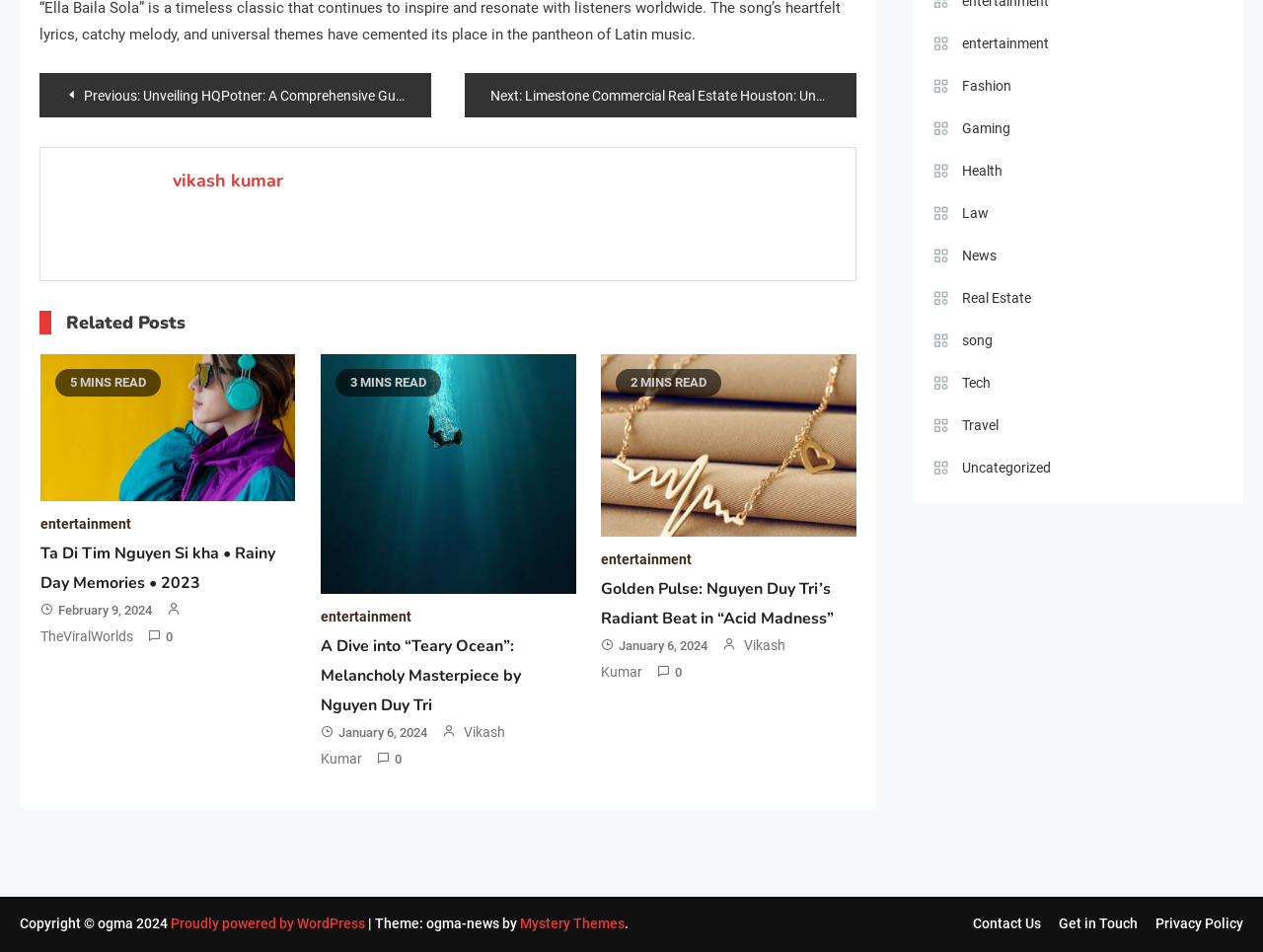Could you find the bounding box coordinates of the clickable area to complete this instruction: "Read the article 'Ta Di Tim Nguyen Si kha • Rainy Day Memories • 2023'"?

[0.032, 0.372, 0.234, 0.527]